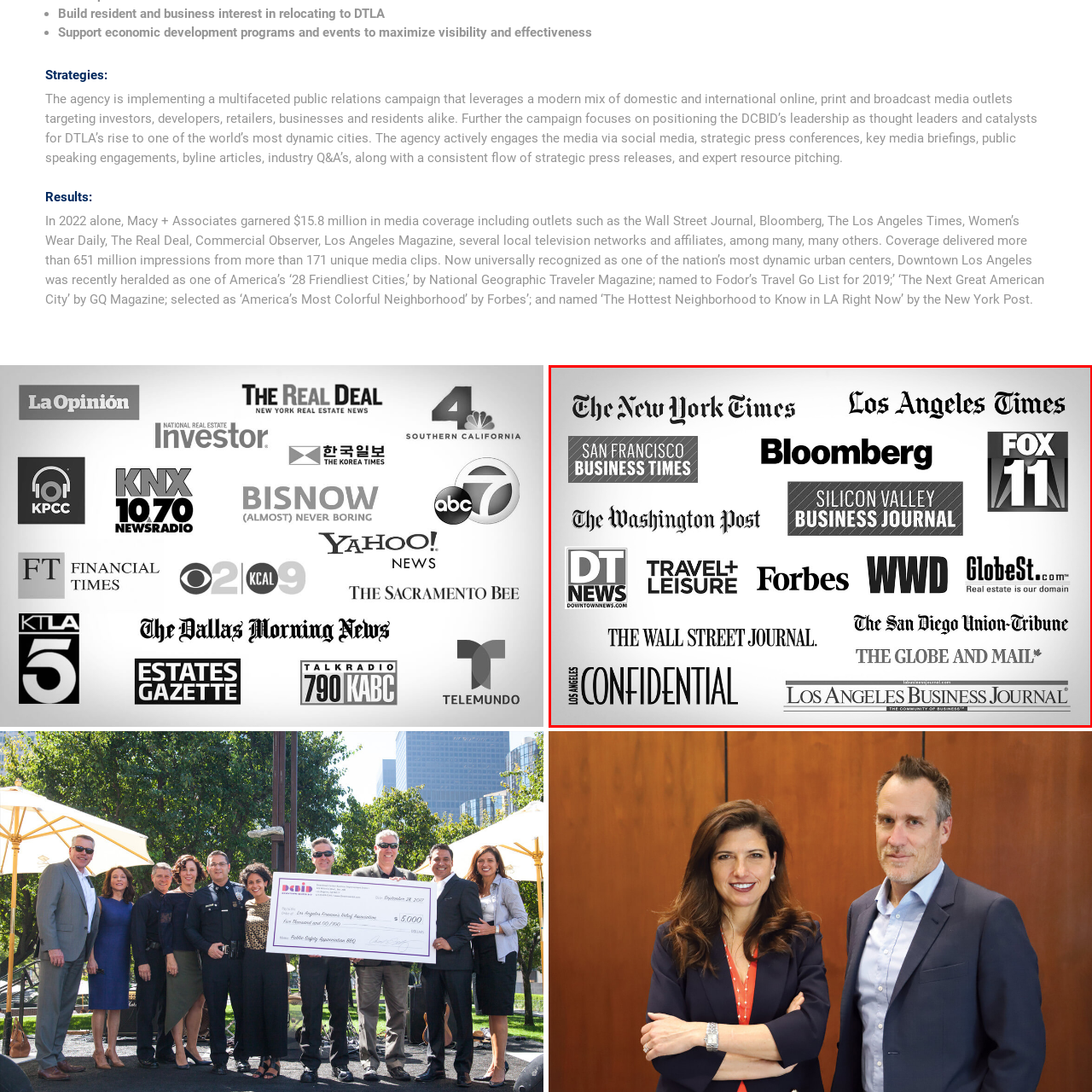Are there any international publications?  
Carefully review the image highlighted by the red outline and respond with a comprehensive answer based on the image's content.

Although the caption mentions that Downtown Los Angeles has a reputation in international markets, the featured media outlet logos are all from the United States, and there are no international publications represented in the collage.